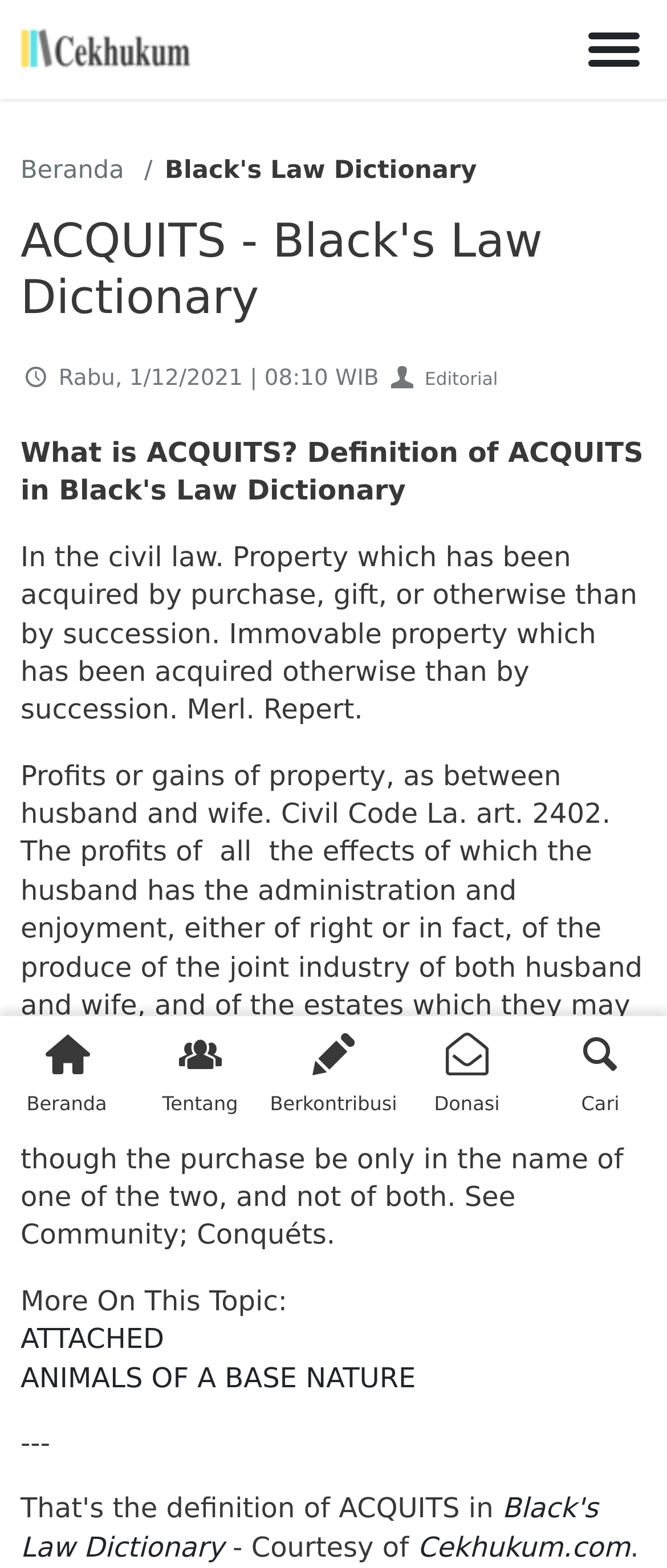Determine the bounding box coordinates for the UI element described. Format the coordinates as (top-left x, top-left y, bottom-right x, bottom-right y) and ensure all values are between 0 and 1. Element description: ANIMALS OF A BASE NATURE

[0.031, 0.868, 0.623, 0.889]